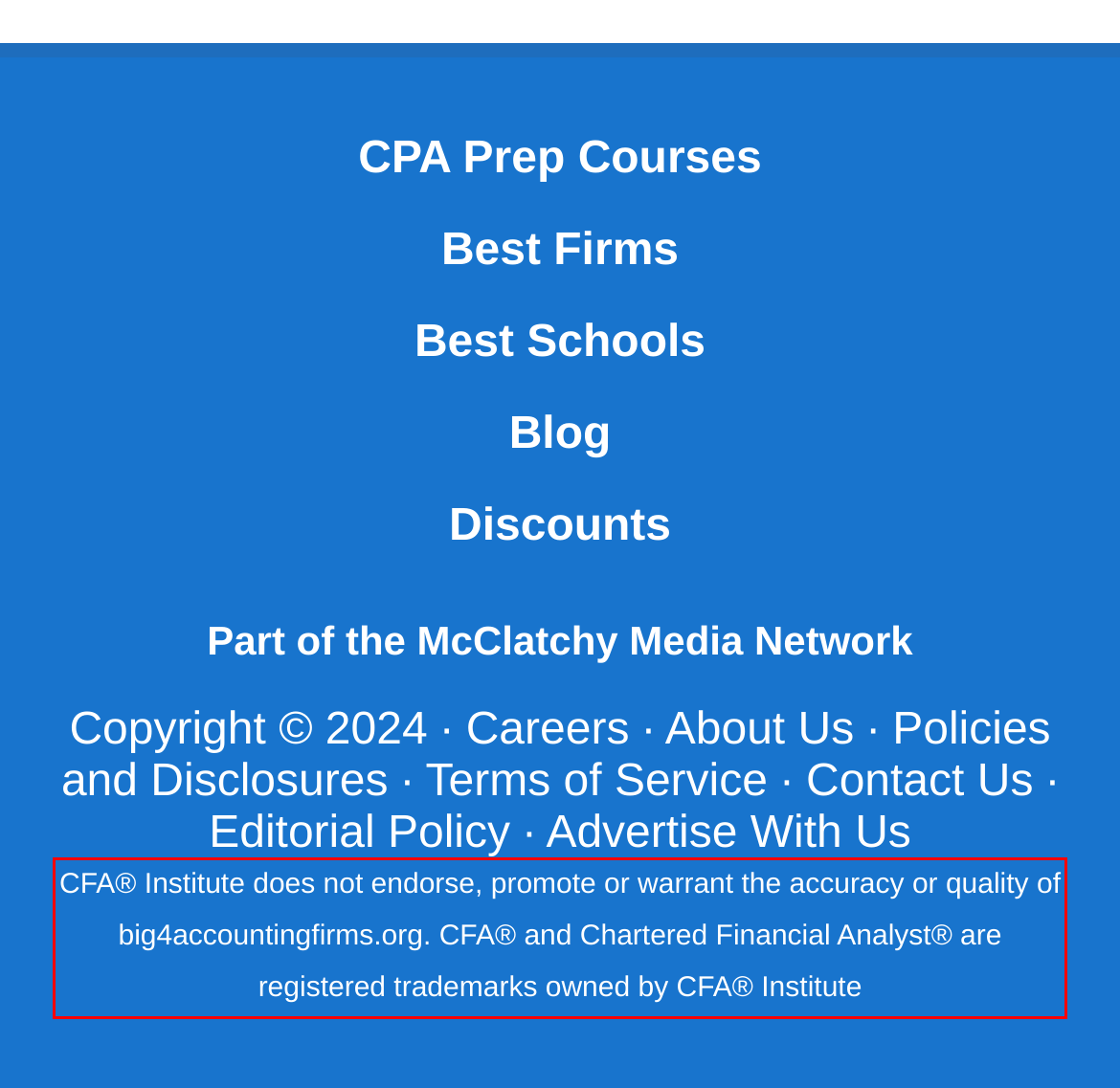Using the provided webpage screenshot, recognize the text content in the area marked by the red bounding box.

CFA® Institute does not endorse, promote or warrant the accuracy or quality of big4accountingfirms.org. CFA® and Chartered Financial Analyst® are registered trademarks owned by CFA® Institute